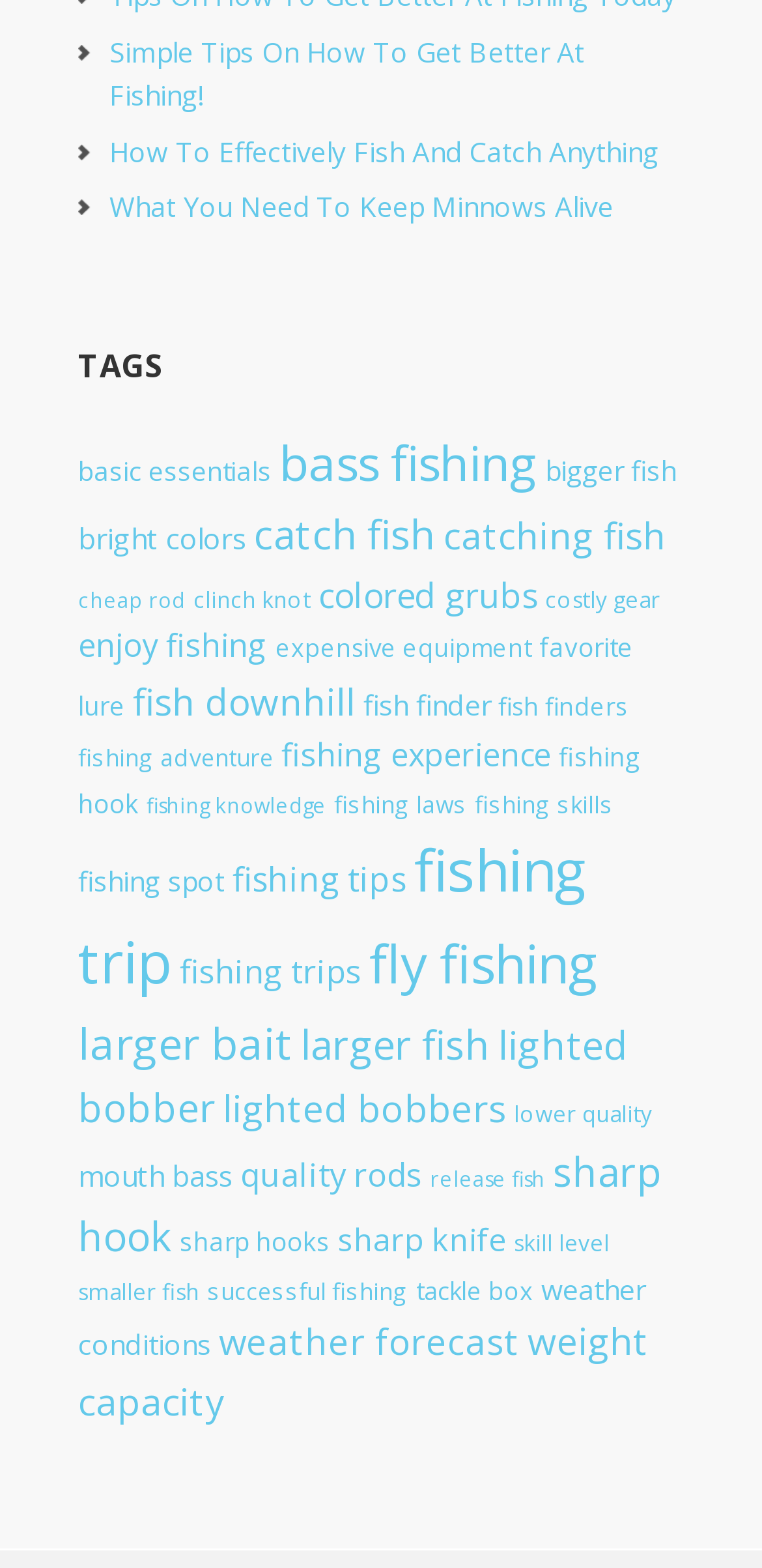What is the topic of the 'TAGS' section?
Using the visual information, respond with a single word or phrase.

Fishing-related topics